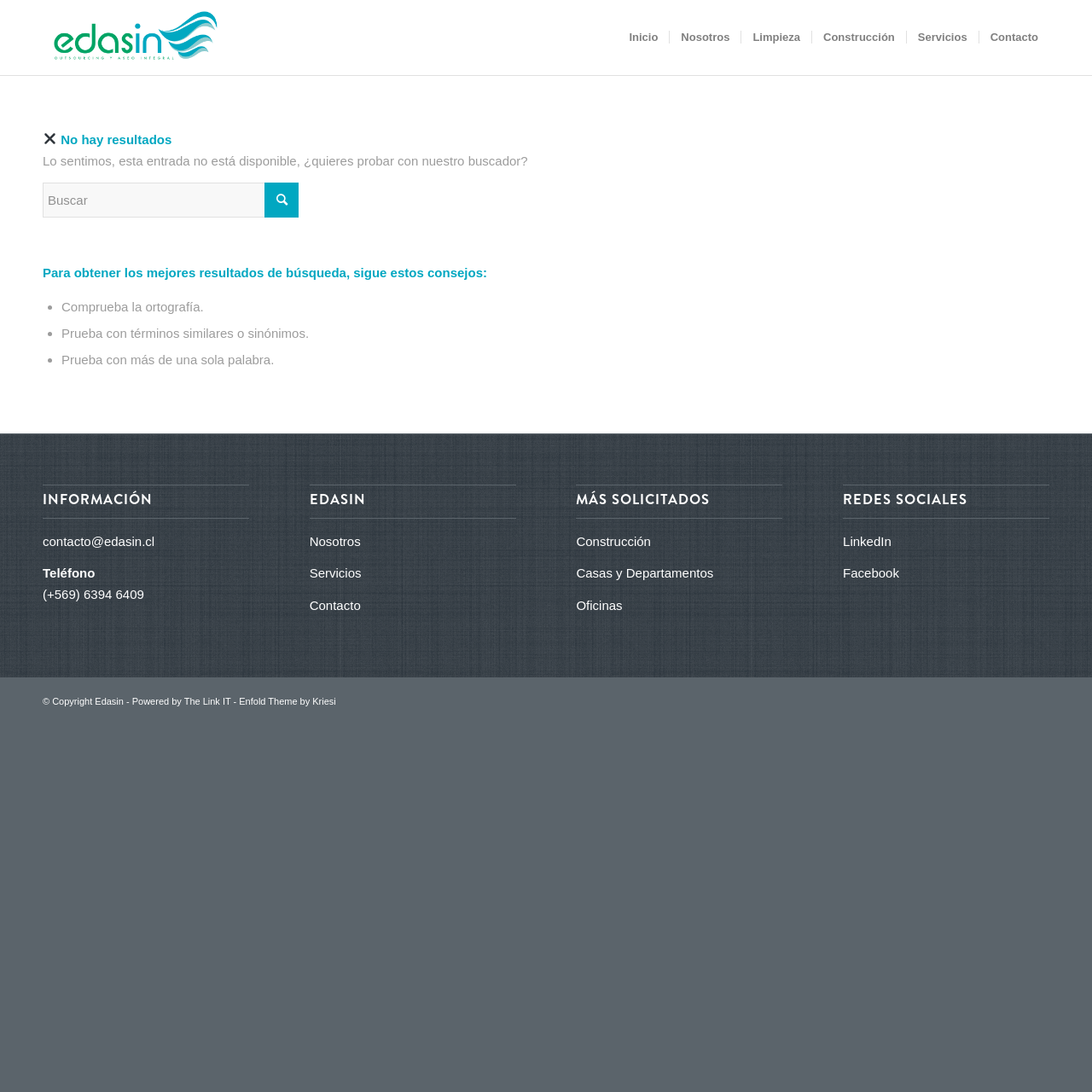Use a single word or phrase to answer the question: What is the phone number?

(+569) 6394 6409